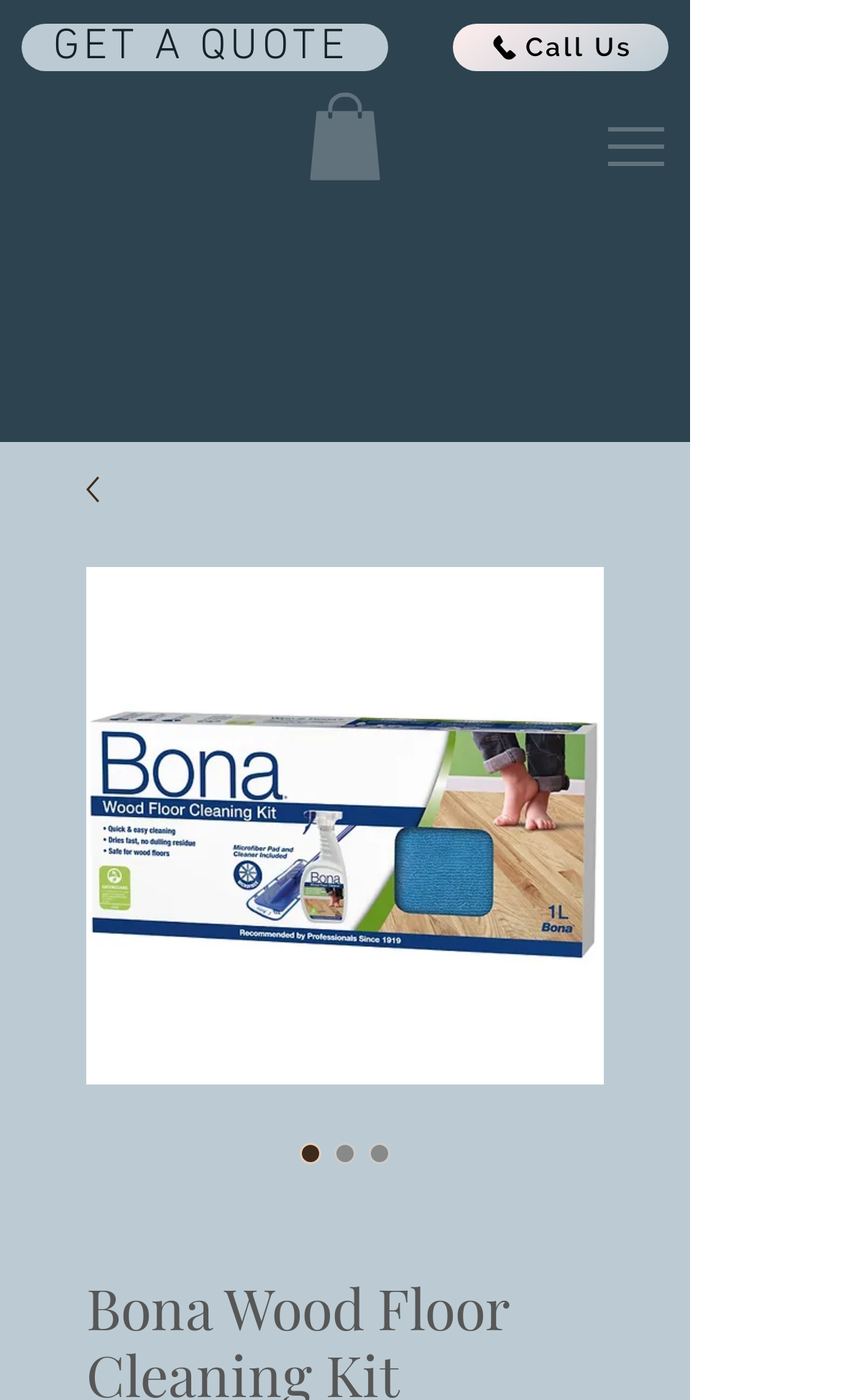Please provide a short answer using a single word or phrase for the question:
How many navigation links are there?

1